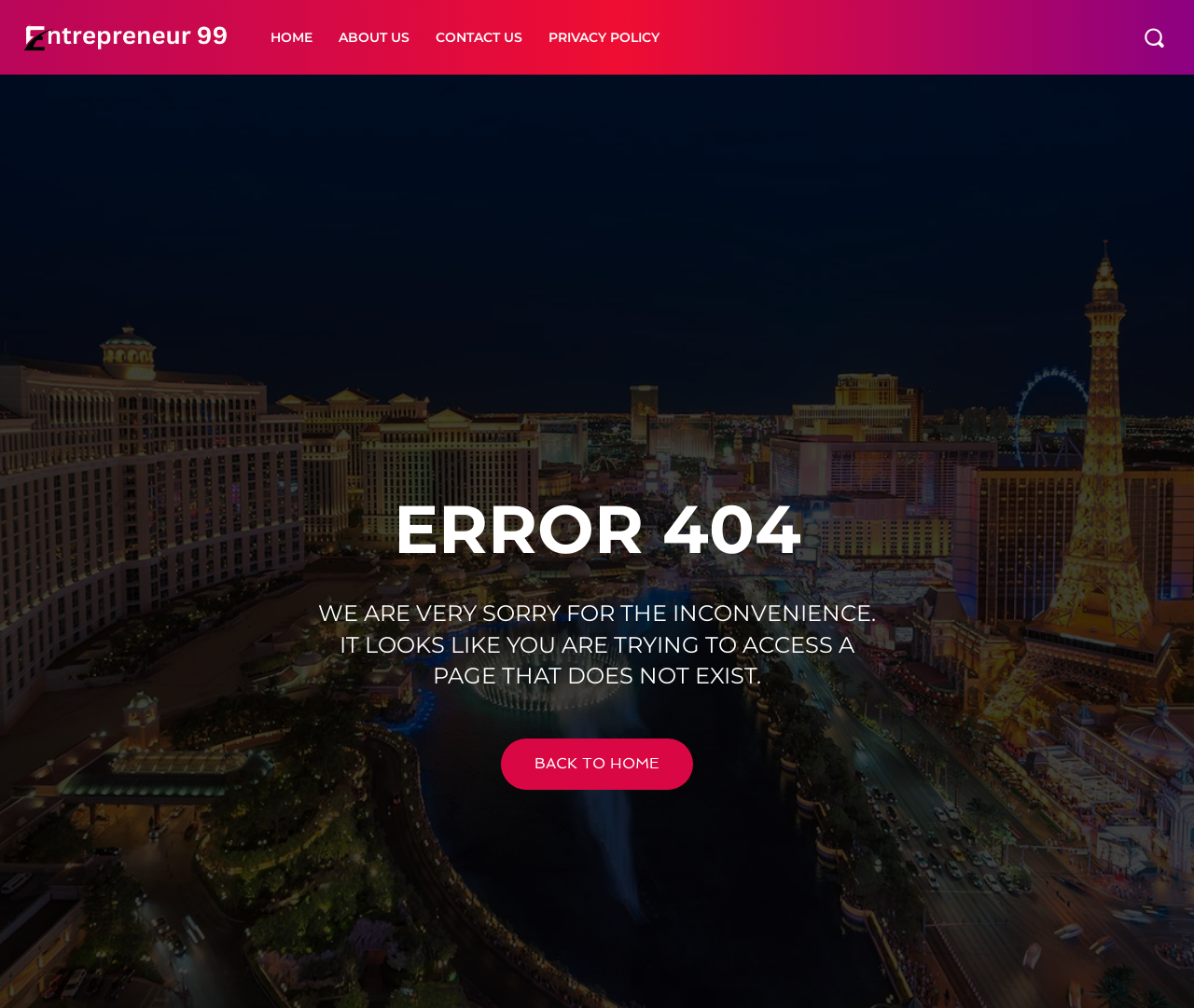What is the top-left icon?
Utilize the information in the image to give a detailed answer to the question.

The top-left icon is a logo, which is an image element with the text 'Logo' and is located at the top-left corner of the webpage.